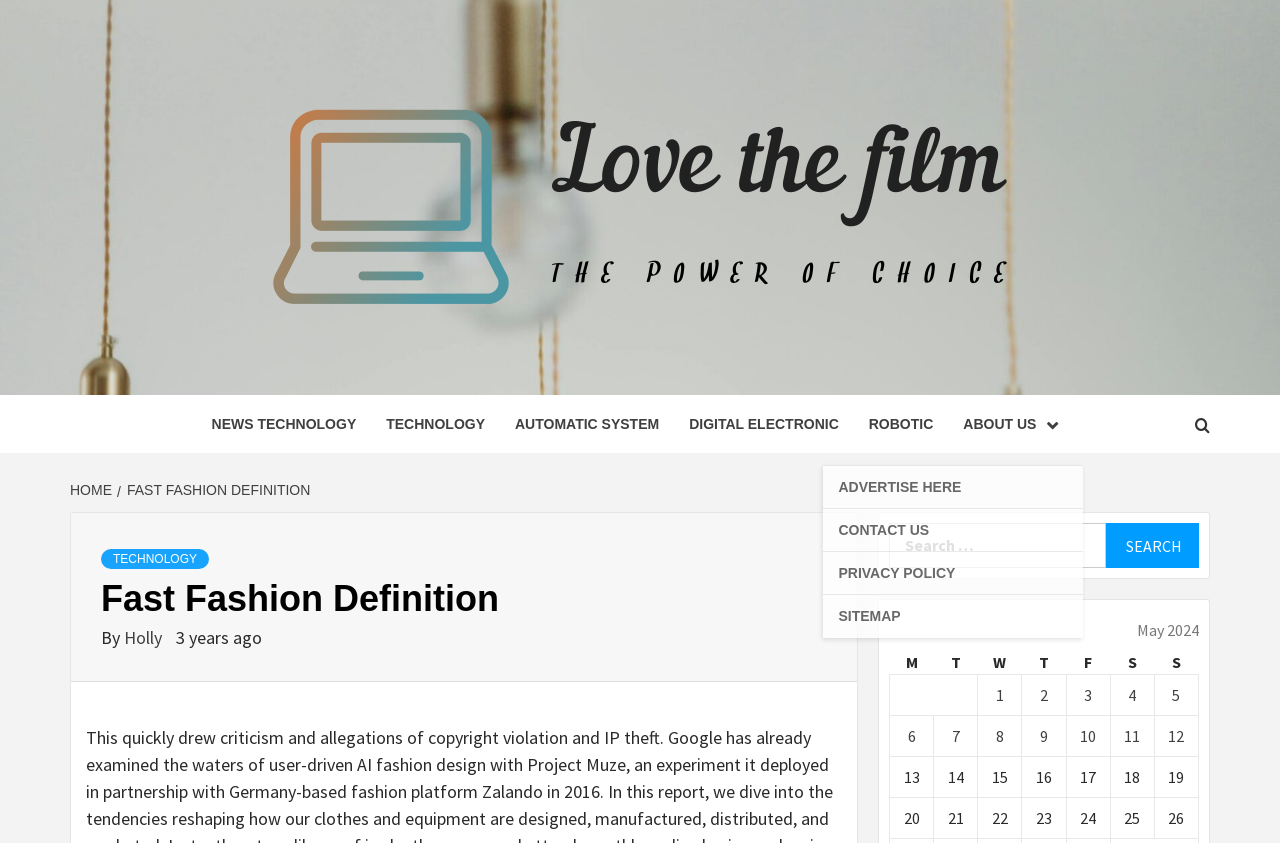Describe the webpage in detail, including text, images, and layout.

This webpage is about fast fashion definition and has a prominent link "Love the film" at the top, accompanied by an image with the same text. Below this, there is a heading "THE POWER OF CHOICE" and a series of links to various topics such as "NEWS TECHNOLOGY", "TECHNOLOGY", "AUTOMATIC SYSTEM", and more.

On the right side of the page, there are links to "ABOUT US", "ADVERTISE HERE", "CONTACT US", "PRIVACY POLICY", and "SITEMAP". There is also a navigation section with breadcrumbs, showing the current page as "FAST FASHION DEFINITION" and a link to the "HOME" page.

The main content of the page is a table with multiple rows, each containing links to posts published on different dates in May 2024. The table has seven columns, with headers labeled "M", "T", "W", "T", "F", "S", and "S". Each row has a series of links to posts, with dates ranging from May 1 to May 12, 2024.

Above the table, there is a search bar with a button labeled "Search" and a caption. There is also a header "Fast Fashion Definition" with a link to the author "Holly" and a timestamp "3 years ago".